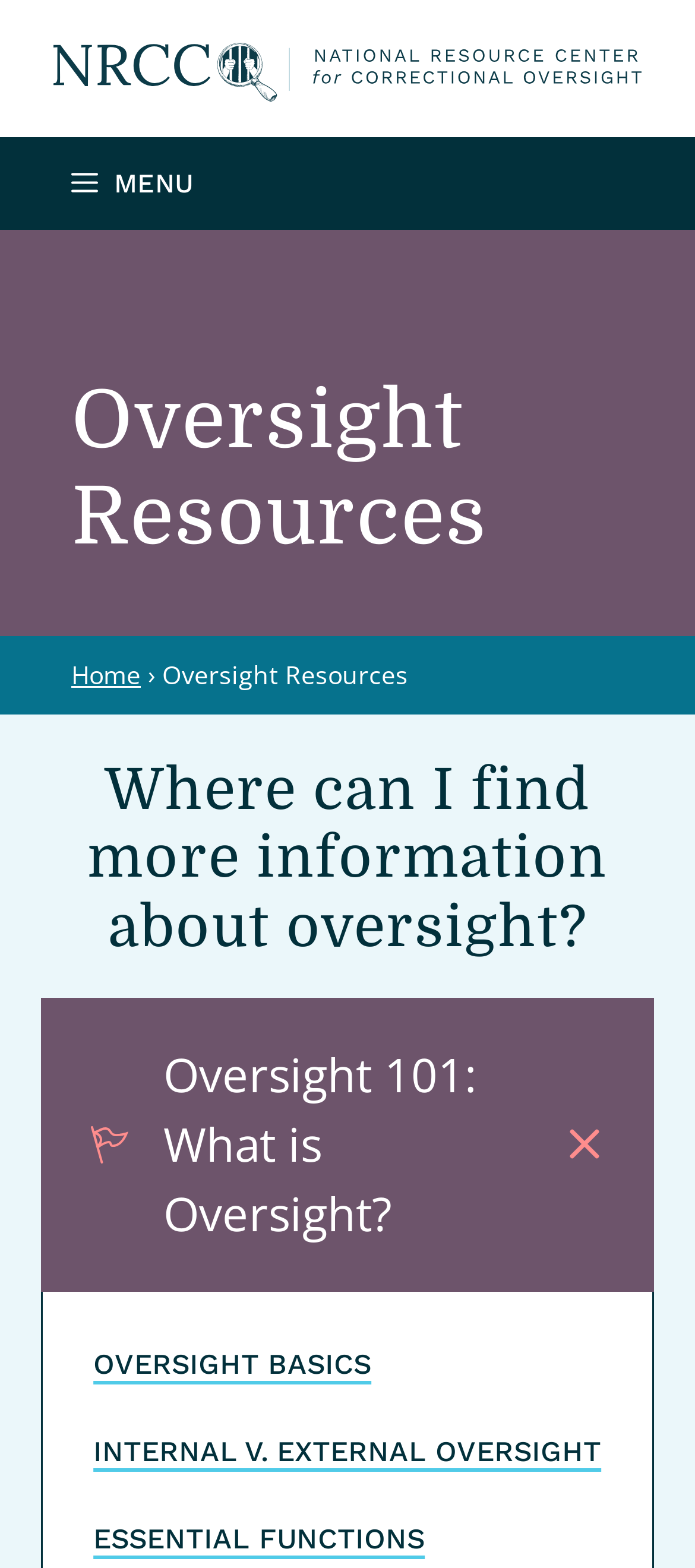What is the name of the organization? Refer to the image and provide a one-word or short phrase answer.

NRCCO